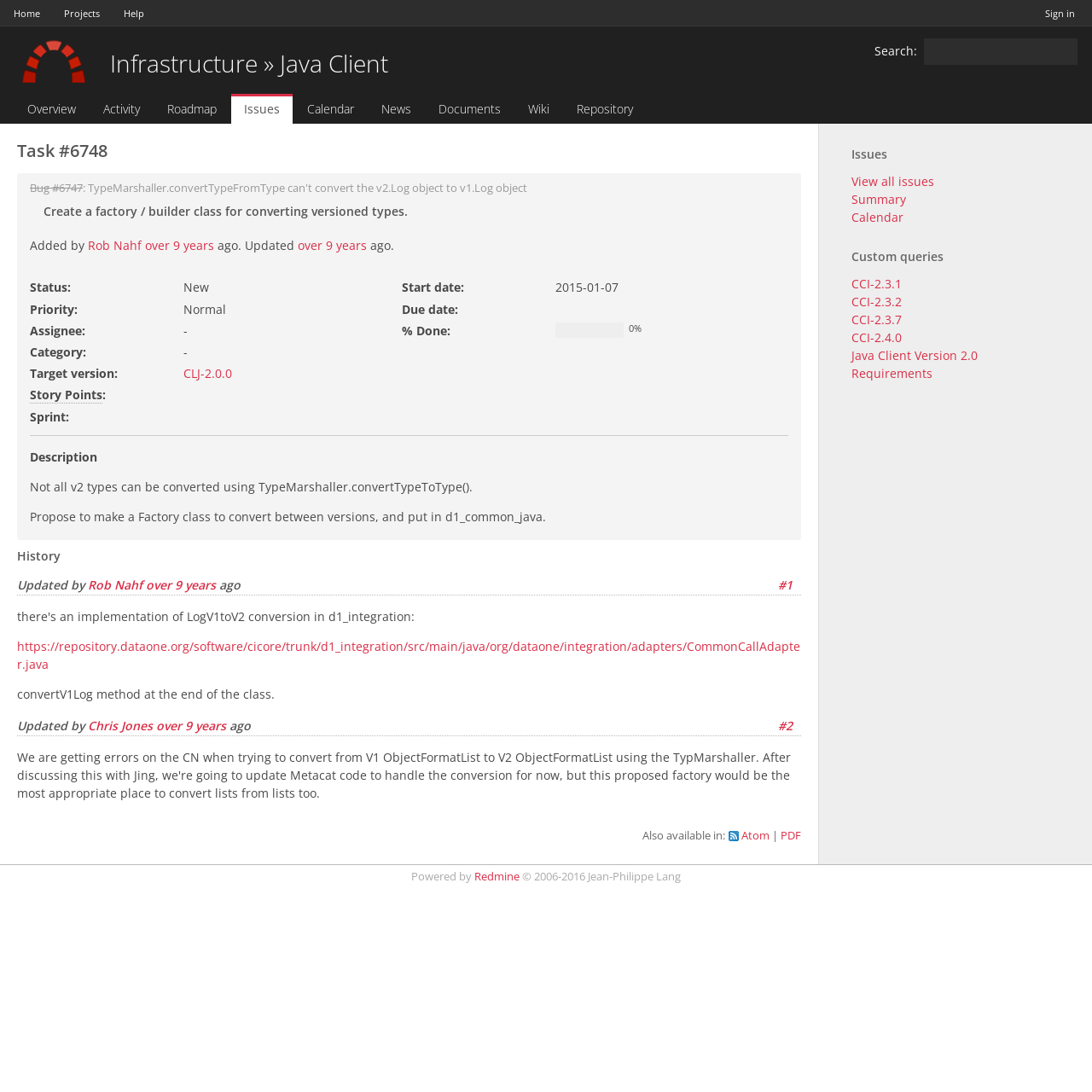What is the percentage of the task that is done?
Please provide a comprehensive answer to the question based on the webpage screenshot.

The percentage of the task that is done can be found in the section '% Done:' where it says '0%'.